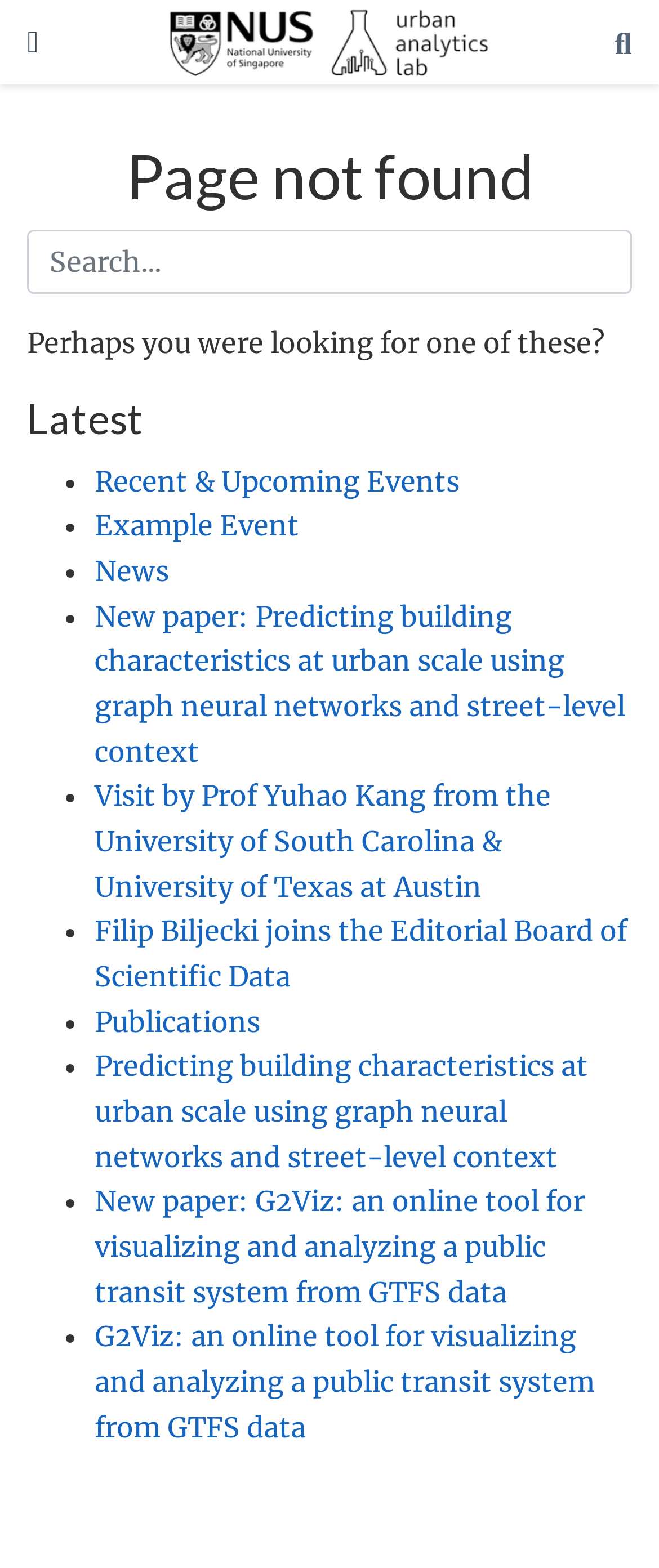Given the content of the image, can you provide a detailed answer to the question?
What is the name of the lab?

The name of the lab is 'Urban Analytics Lab', which is mentioned in the link 'Urban Analytics Lab | Singapore' and also in the image with the same text.